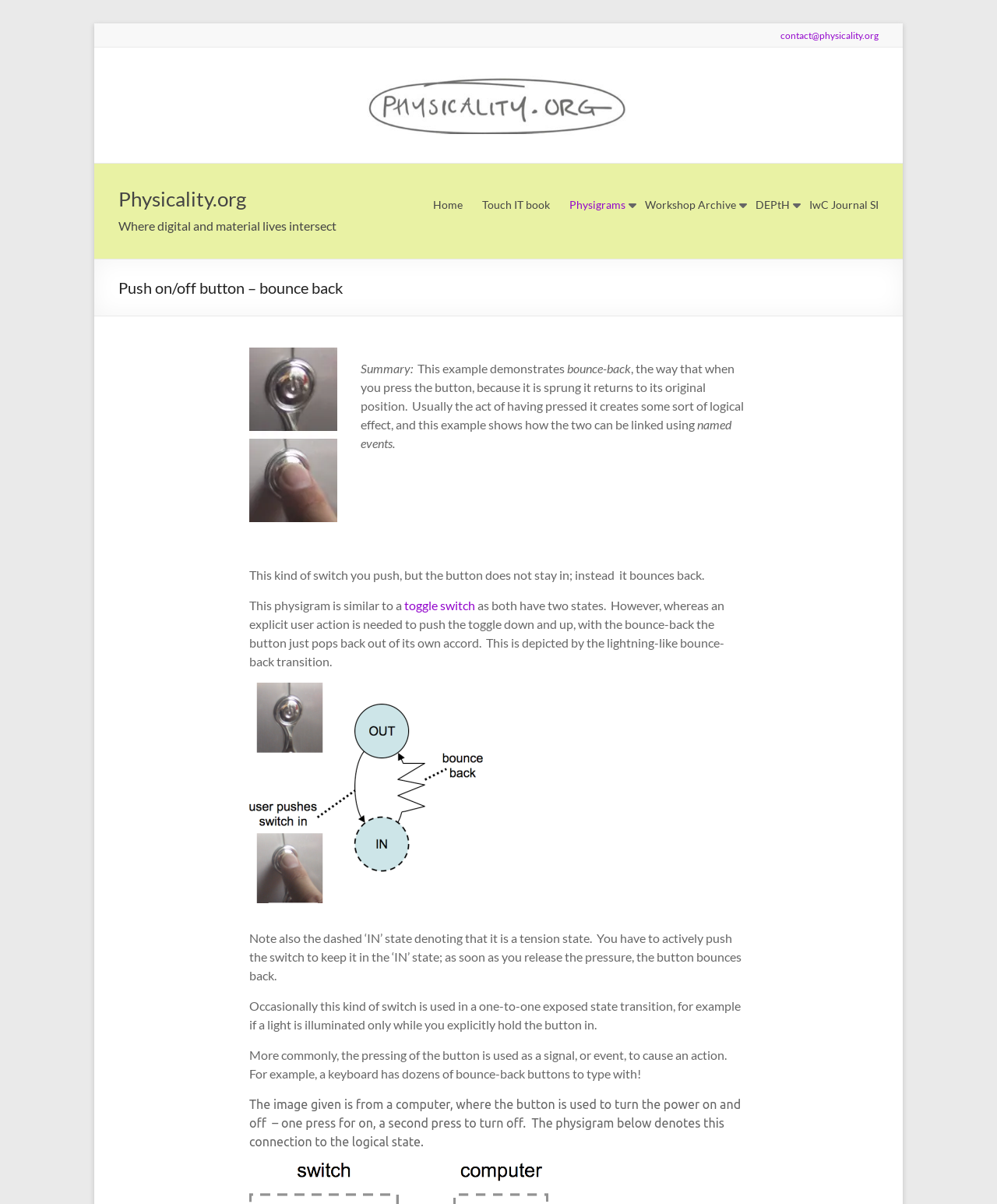What is the difference between a bounce-back switch and a toggle switch?
Provide a thorough and detailed answer to the question.

The main difference between a bounce-back switch and a toggle switch is that a toggle switch requires an explicit user action to push the toggle down and up, whereas a bounce-back switch does not require user action to return to its original position.